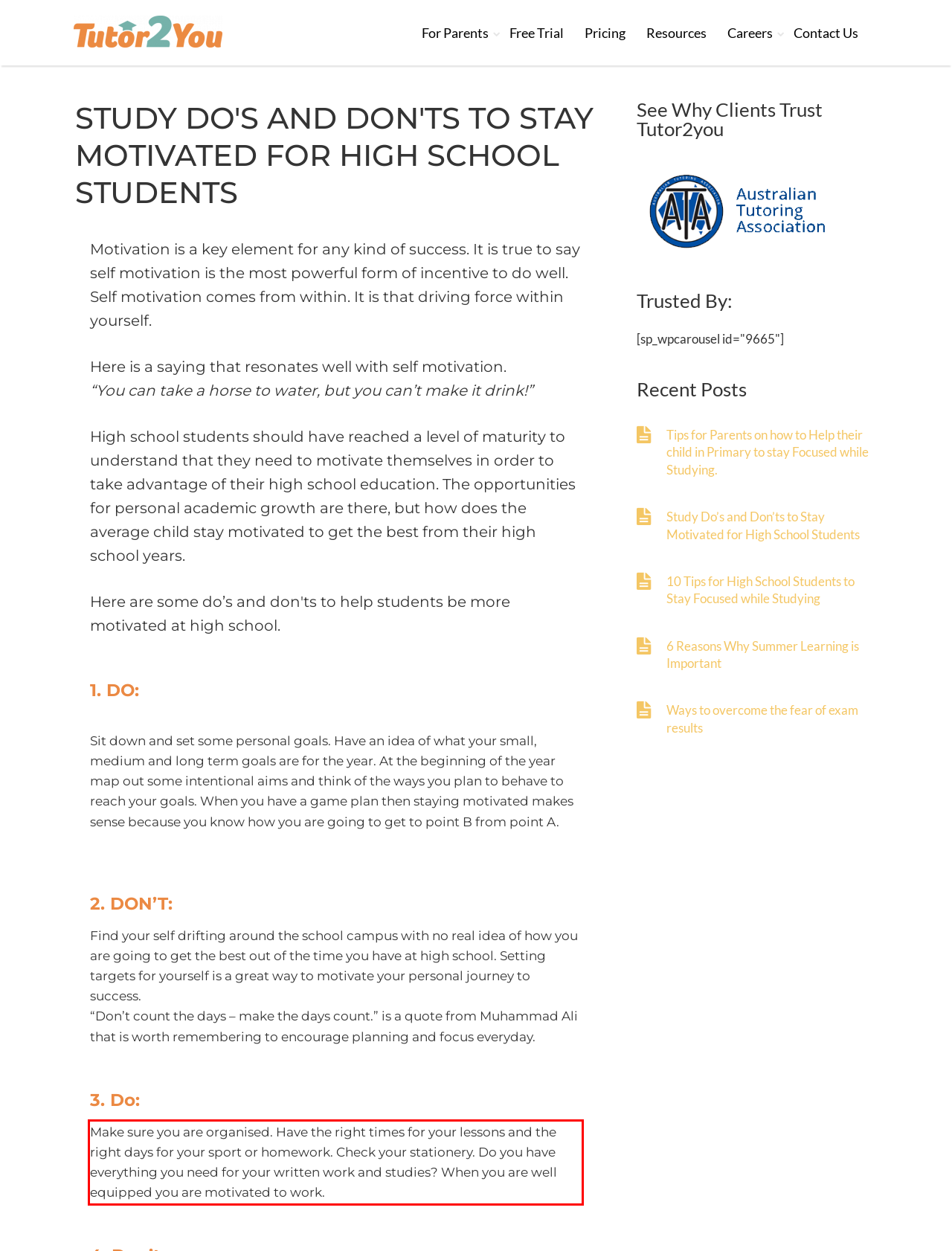Please analyze the provided webpage screenshot and perform OCR to extract the text content from the red rectangle bounding box.

Make sure you are organised. Have the right times for your lessons and the right days for your sport or homework. Check your stationery. Do you have everything you need for your written work and studies? When you are well equipped you are motivated to work.